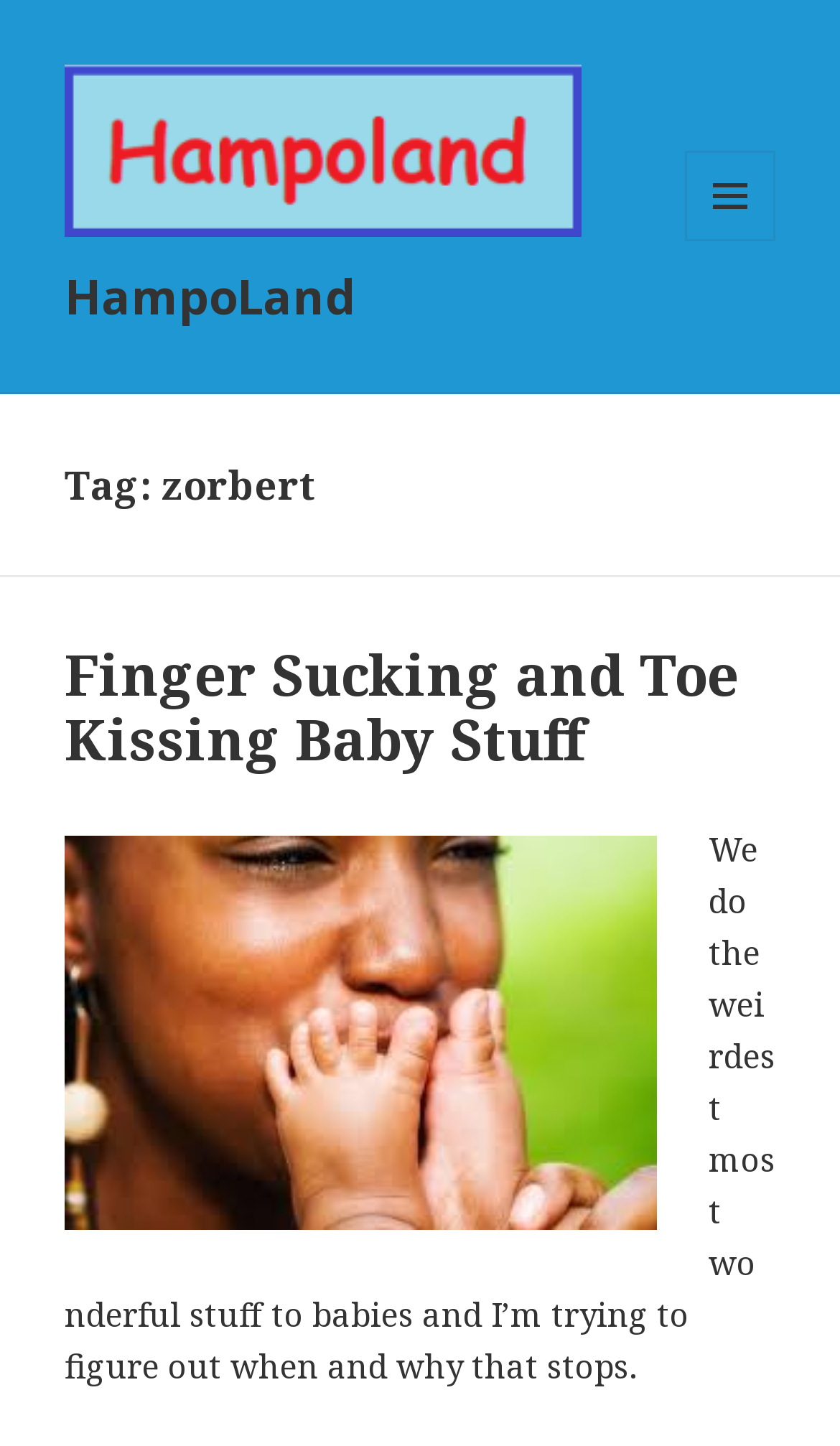What is the purpose of the button on the top-right corner?
Look at the screenshot and respond with a single word or phrase.

MENU AND WIDGETS